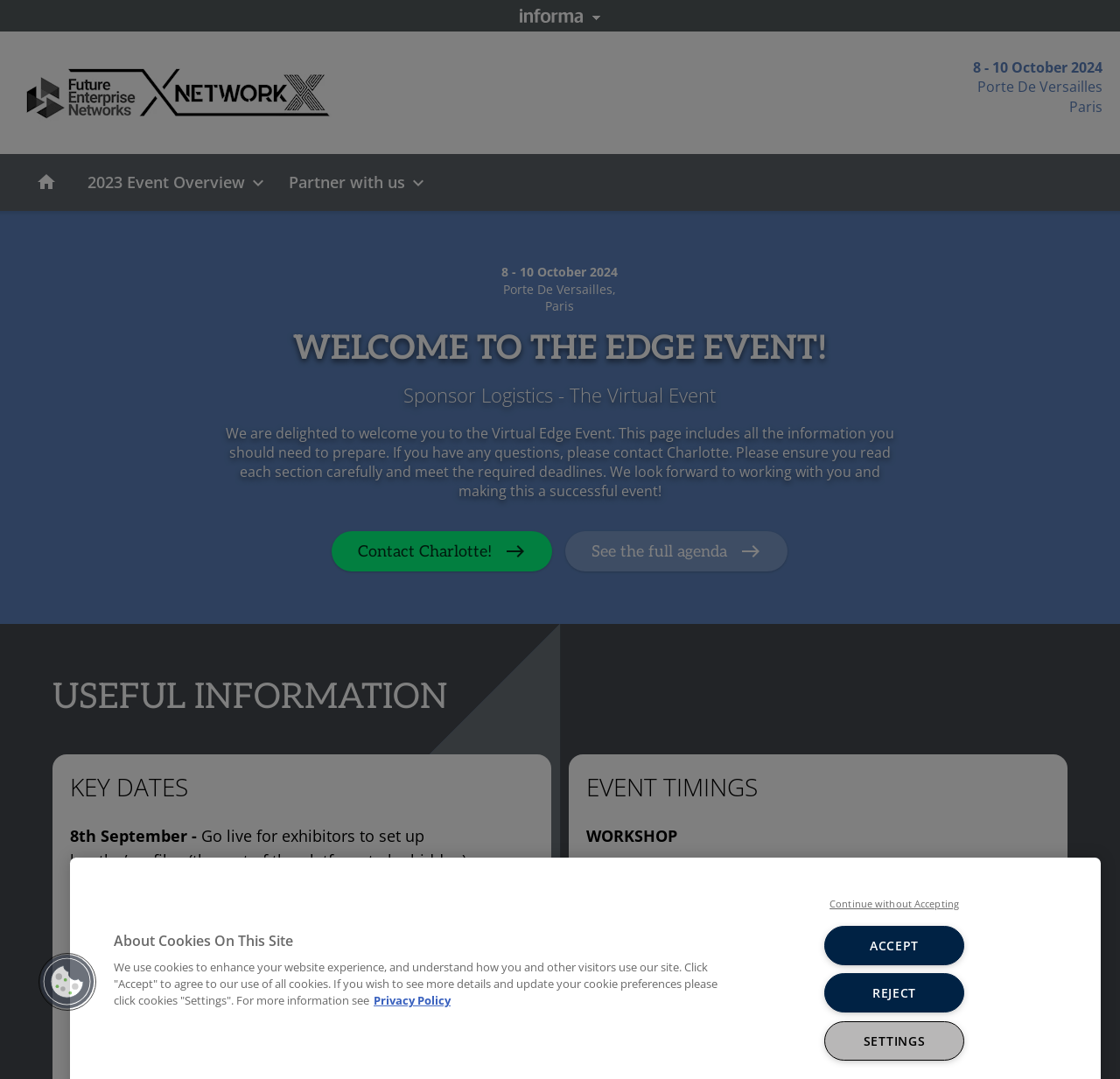Please identify the coordinates of the bounding box for the clickable region that will accomplish this instruction: "Search for something".

None